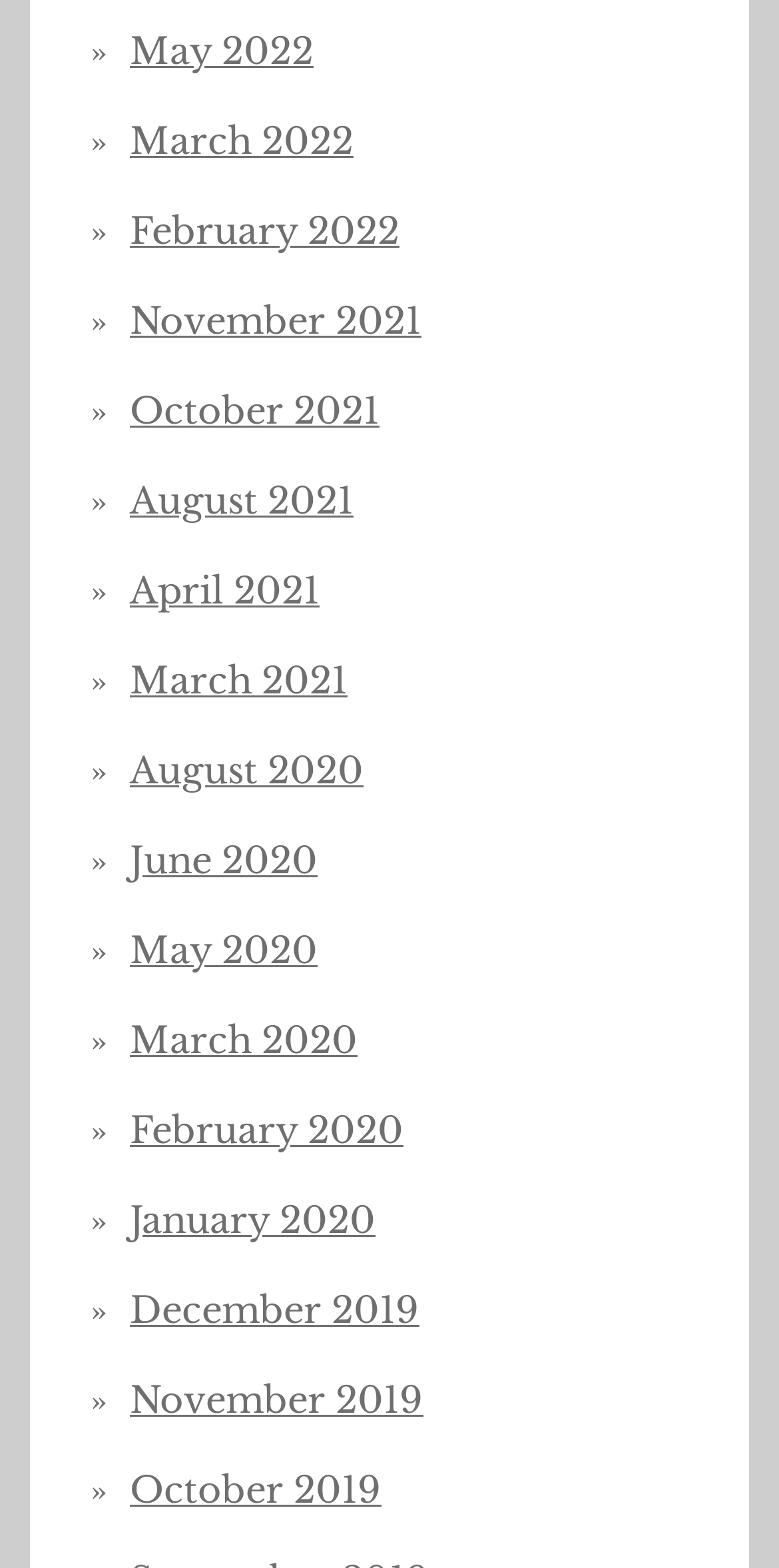Please specify the bounding box coordinates of the clickable region necessary for completing the following instruction: "view May 2022". The coordinates must consist of four float numbers between 0 and 1, i.e., [left, top, right, bottom].

[0.167, 0.019, 0.403, 0.047]